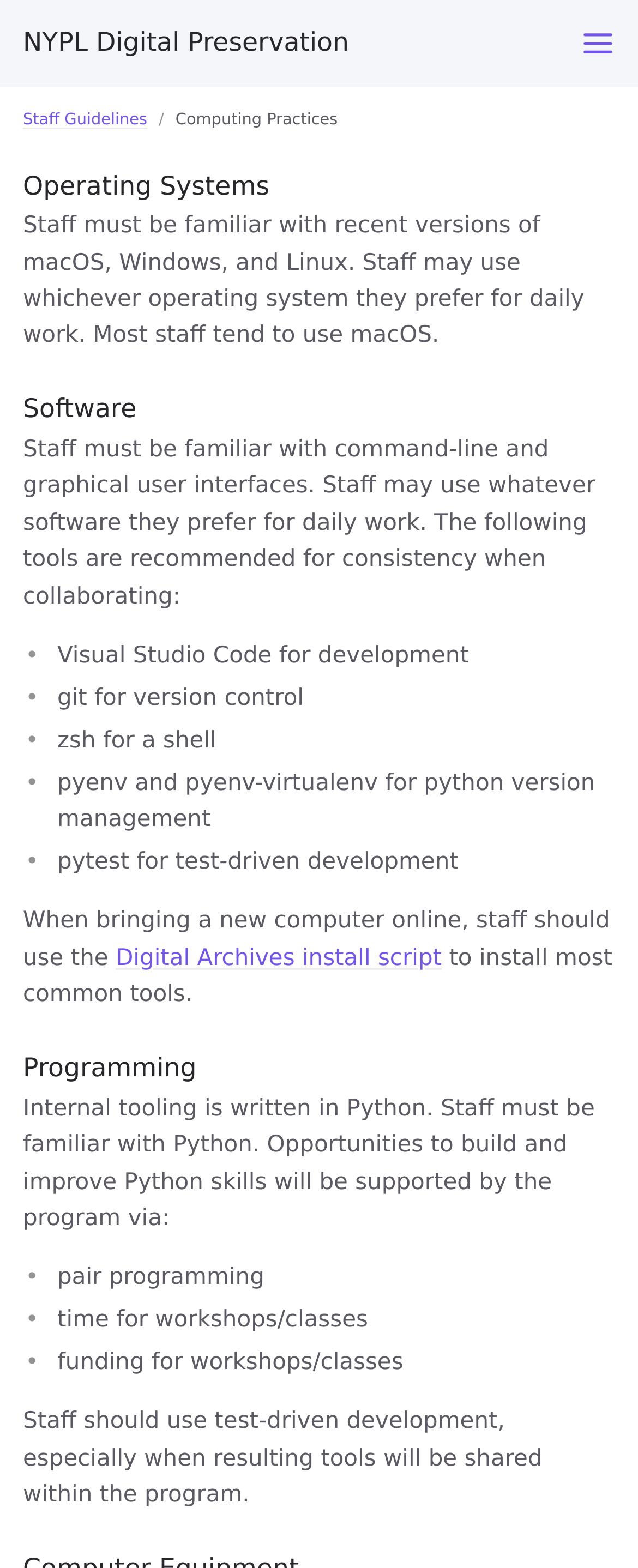Detail the webpage's structure and highlights in your description.

The webpage is about the Digital Preservation program at the New York Public Library, specifically focusing on computing practices. At the top, there is a navigation menu with a "Toggle menu" button on the right side. Below the menu, there is a breadcrumb navigation section with a link to "Staff Guidelines" and a static text "Computing Practices".

The main content is divided into four sections: Operating Systems, Software, and Programming. Each section has a heading with a link to the respective topic. The Operating Systems section explains that staff can use whichever operating system they prefer, including macOS, Windows, and Linux. 

The Software section recommends using command-line and graphical user interfaces, and lists several tools for consistency when collaborating, including Visual Studio Code, git, zsh, pyenv, and pytest. 

The Programming section focuses on Python, stating that internal tooling is written in Python and staff must be familiar with it. The section also mentions opportunities to build and improve Python skills through pair programming, workshops, and funding for classes.

Throughout the page, there are several static text elements providing detailed information about each topic, and links to related resources, such as the Digital Archives install script.